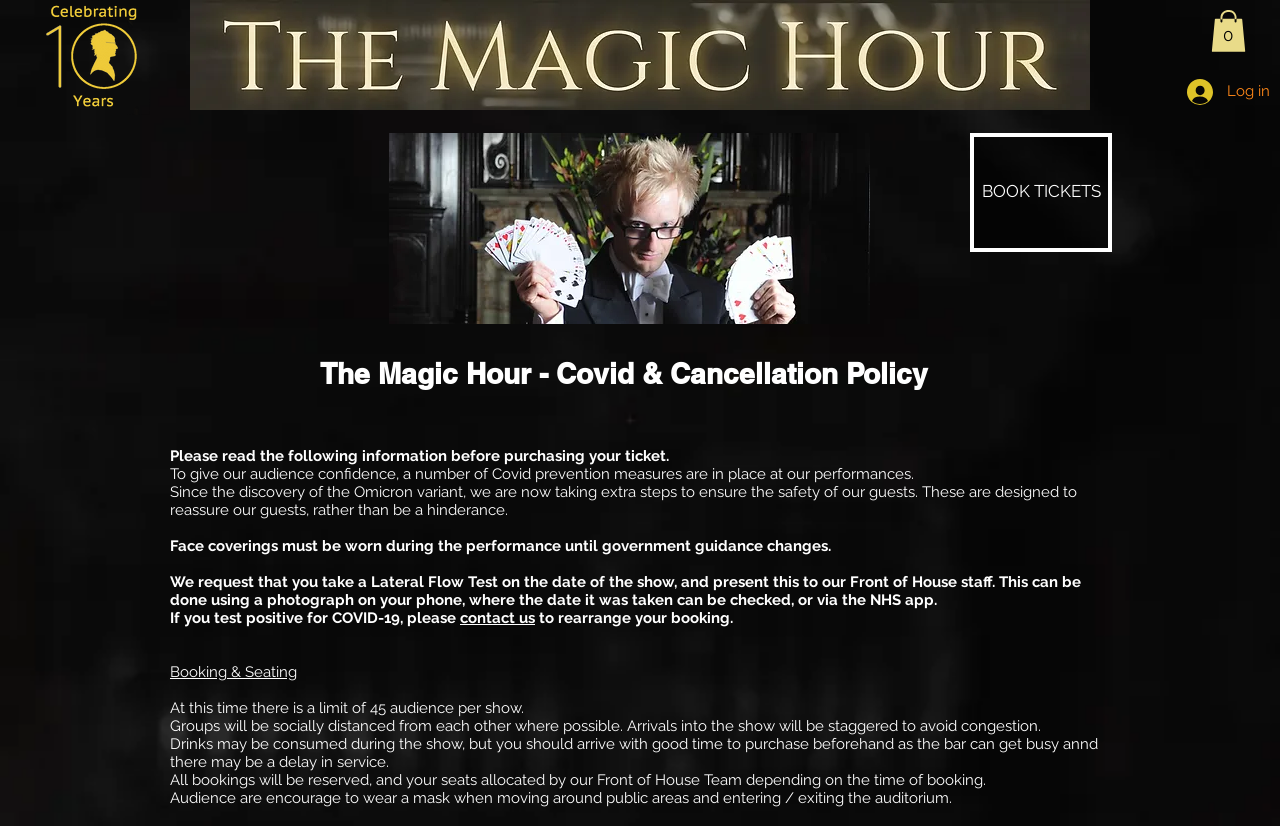What is the logo on the top left?
Please provide a single word or phrase based on the screenshot.

10 years logo